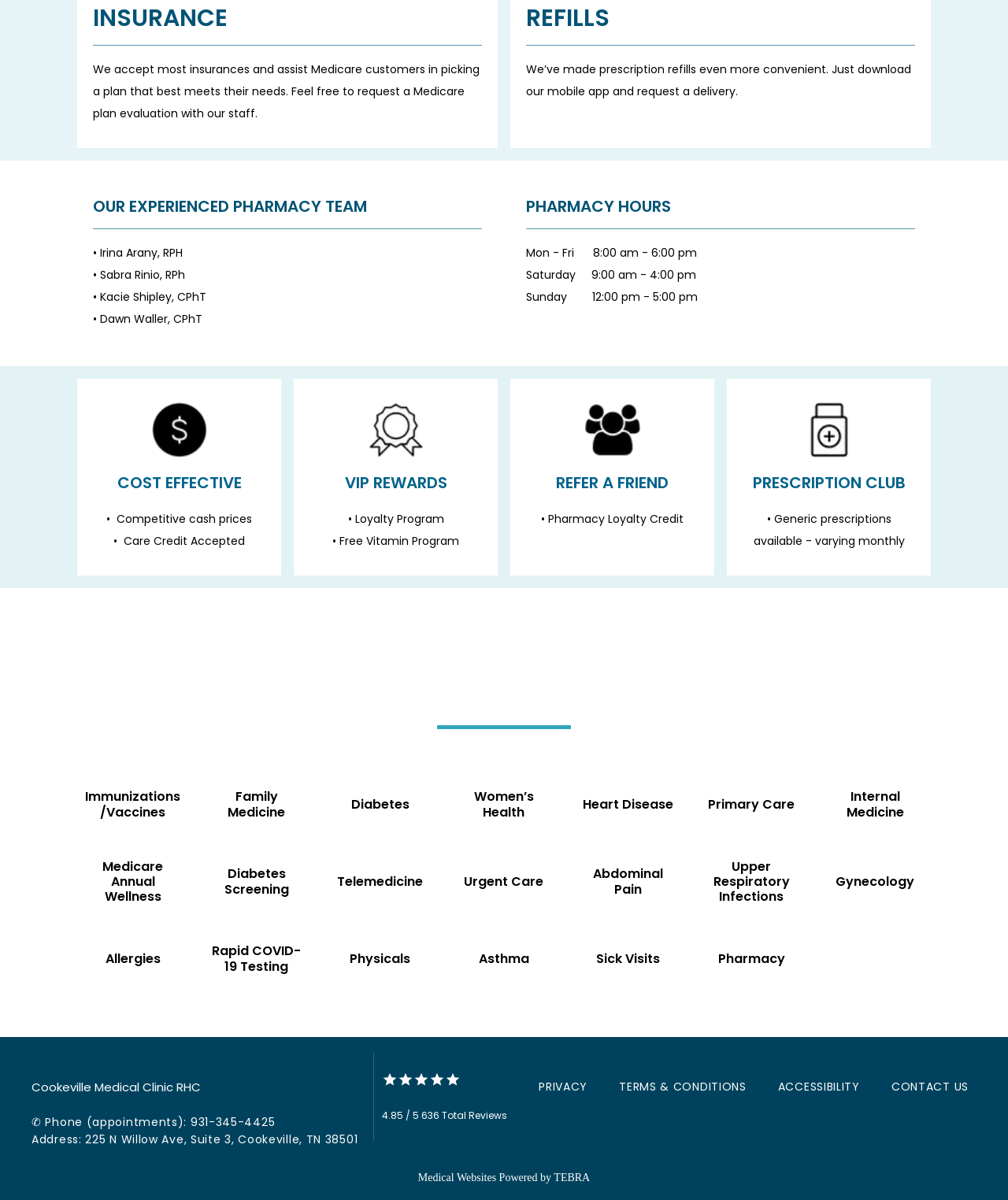What insurance plans are accepted?
Based on the image, answer the question with as much detail as possible.

Based on the webpage, it is mentioned under the 'INSURANCE' heading that 'We accept most insurances and assist Medicare customers in picking a plan that best meets their needs.' This implies that the pharmacy accepts most insurance plans.